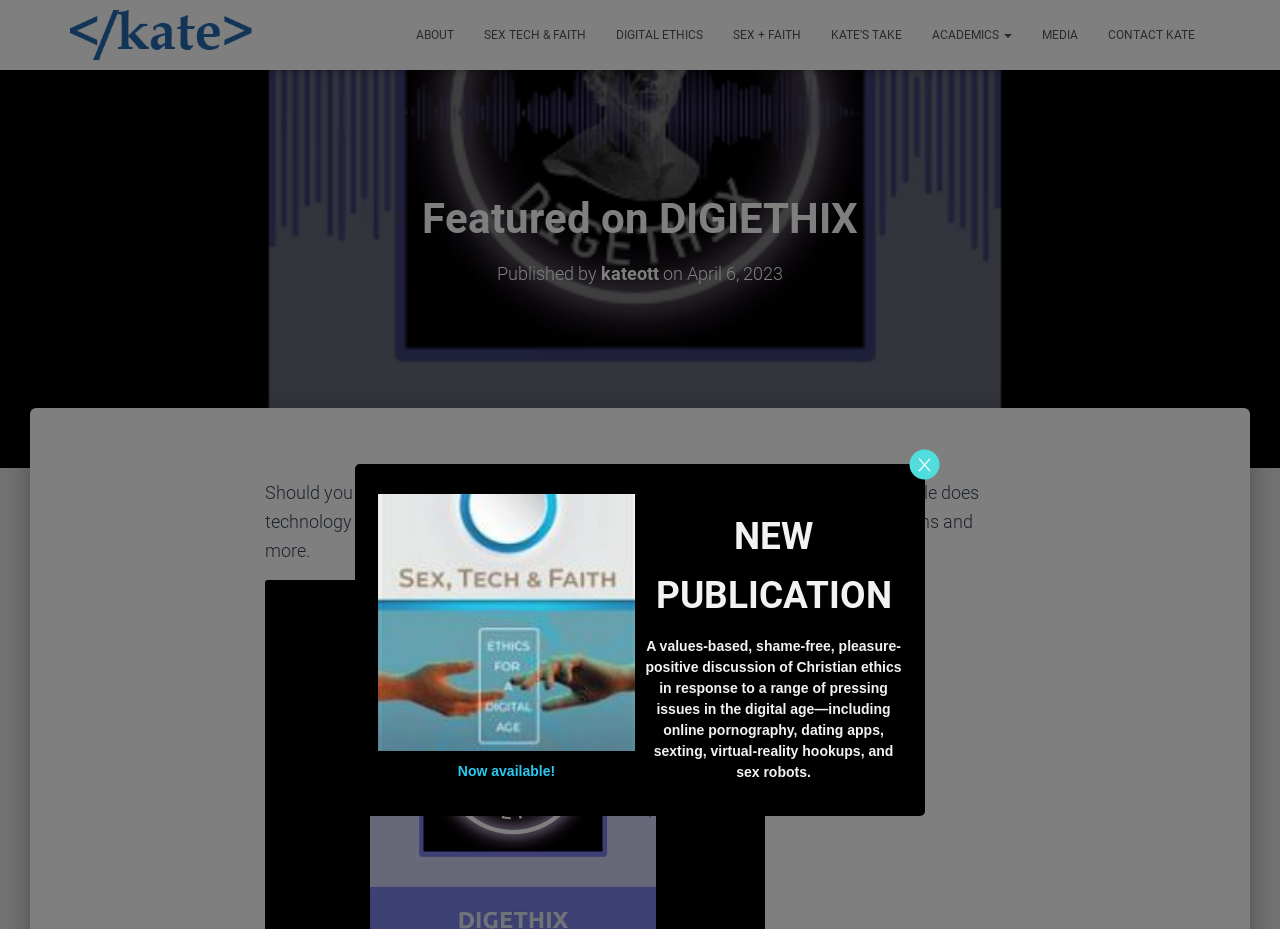What is the role of technology in relationships?
Your answer should be a single word or phrase derived from the screenshot.

It plays a role